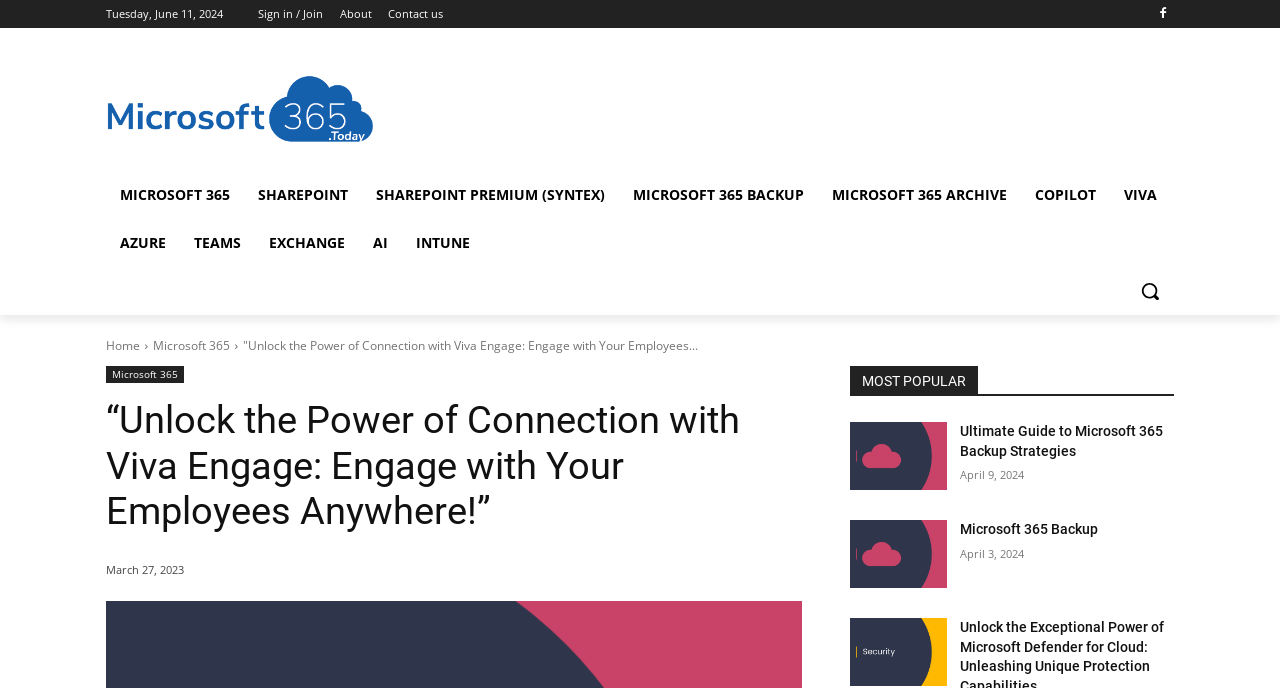Find the bounding box coordinates of the clickable element required to execute the following instruction: "Read the Ultimate Guide to Microsoft 365 Backup Strategies". Provide the coordinates as four float numbers between 0 and 1, i.e., [left, top, right, bottom].

[0.664, 0.614, 0.74, 0.712]